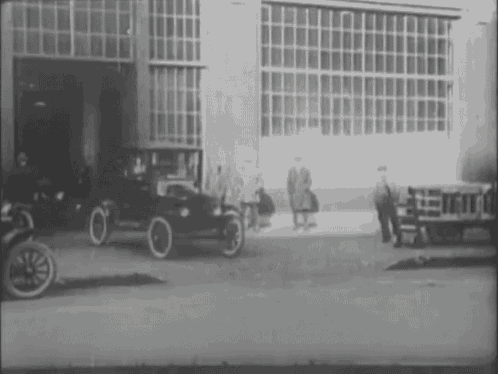Give a short answer using one word or phrase for the question:
How many individuals are present in the image?

A couple